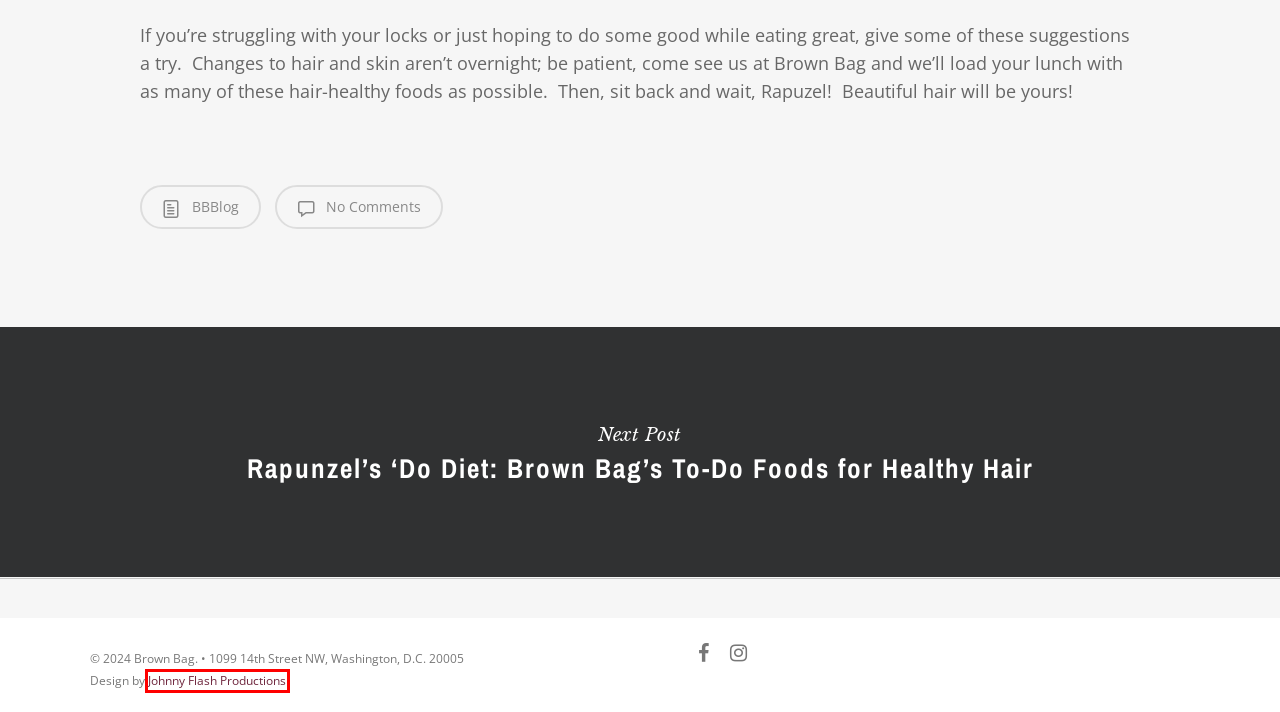You are looking at a screenshot of a webpage with a red bounding box around an element. Determine the best matching webpage description for the new webpage resulting from clicking the element in the red bounding box. Here are the descriptions:
A. Brown Bag - Honest Food, Corporate Catering
B. Northern Virginia Website & Web Design Company | Johnny Flash Productions
C. Sandwiches - Brown Bag
D. BBBlog Archives - Brown Bag
E. DOWNLOAD OUR APP - Brown Bag
F. Beverages - Brown Bag
G. Soups - Brown Bag
H. Breakfast - Brown Bag

B